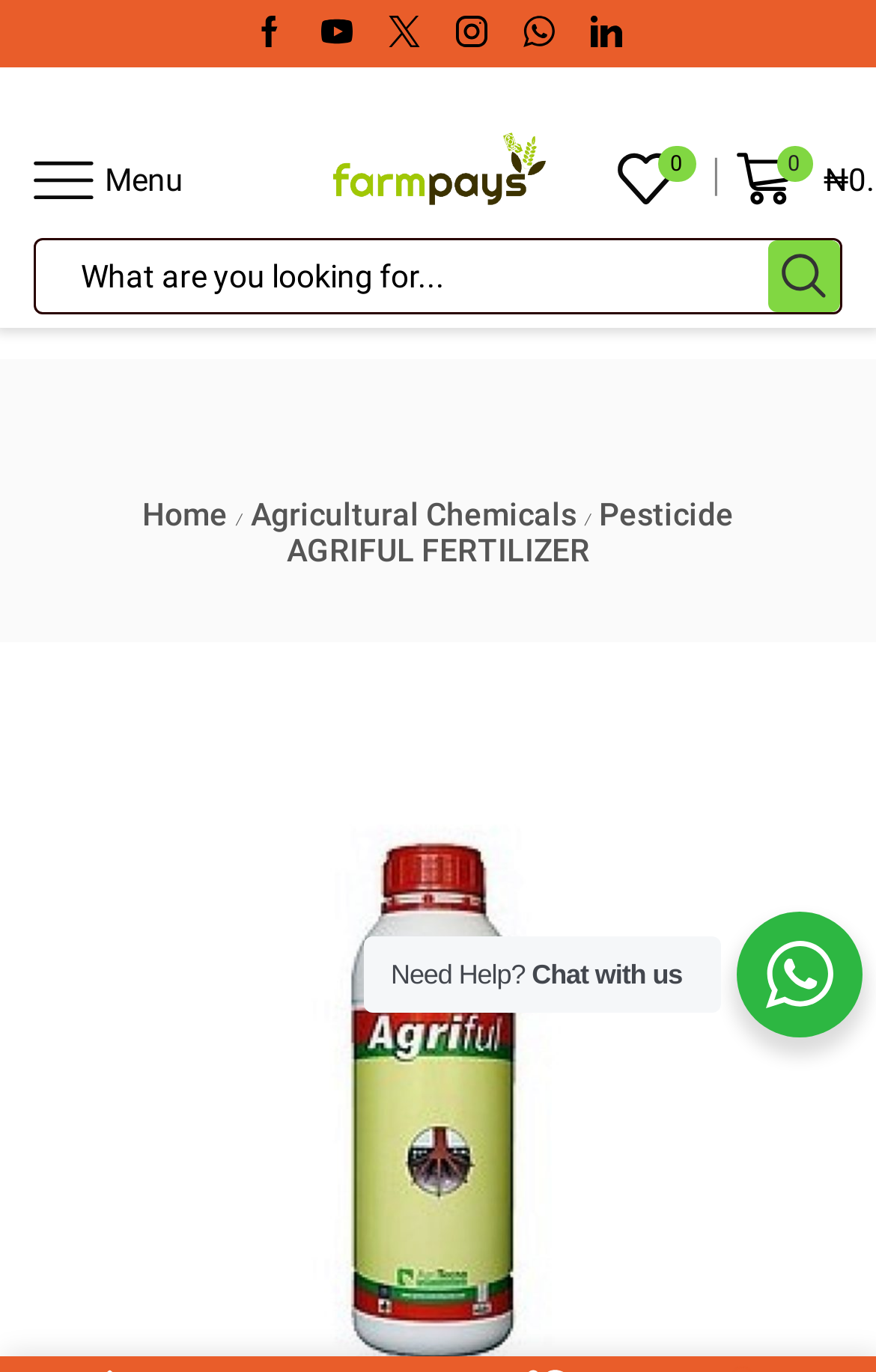Can you identify the bounding box coordinates of the clickable region needed to carry out this instruction: 'Go to Facebook page'? The coordinates should be four float numbers within the range of 0 to 1, stated as [left, top, right, bottom].

[0.29, 0.011, 0.326, 0.038]